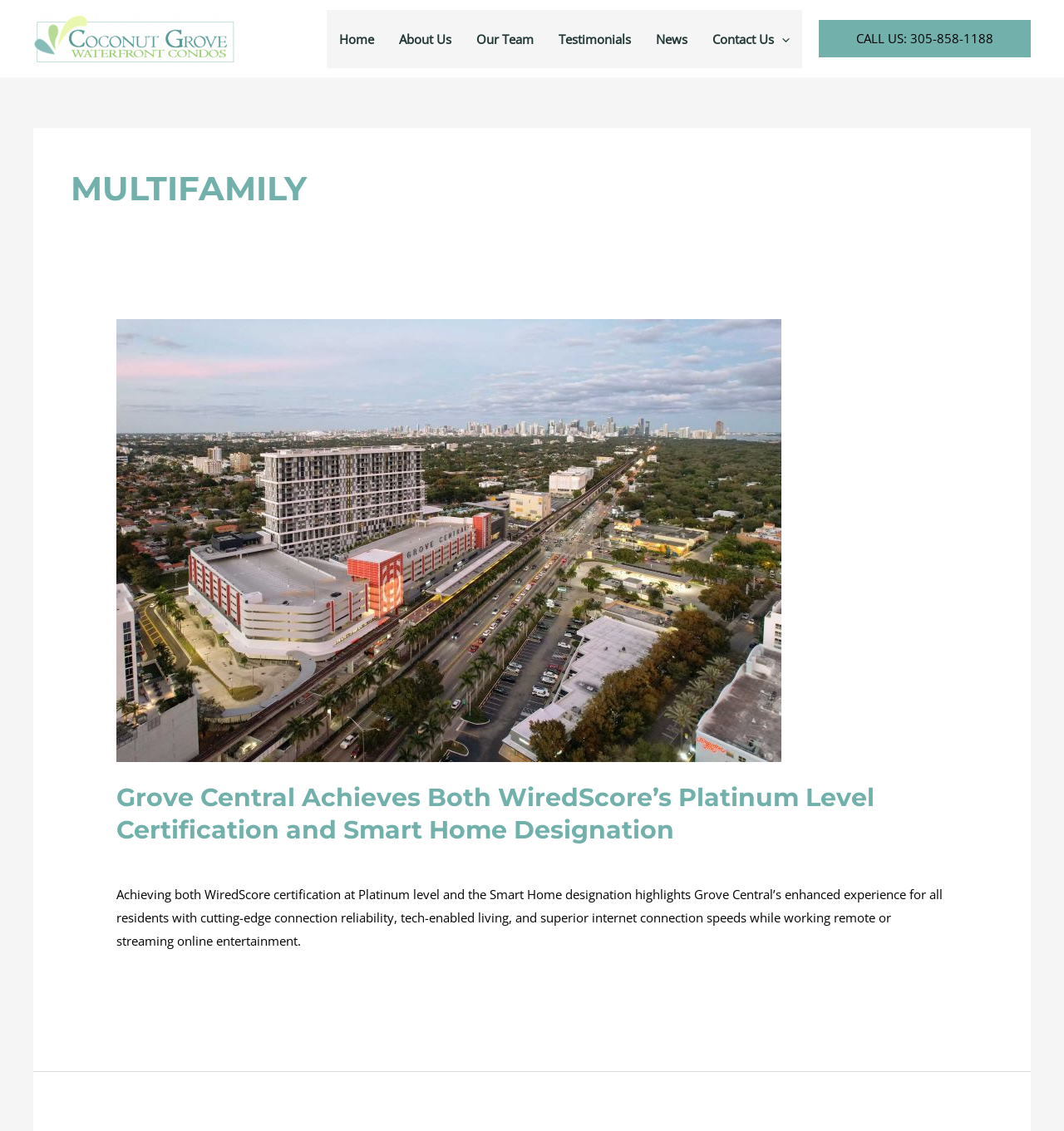Please provide a one-word or short phrase answer to the question:
What is the purpose of the 'Menu Toggle' button?

To expand the contact us menu